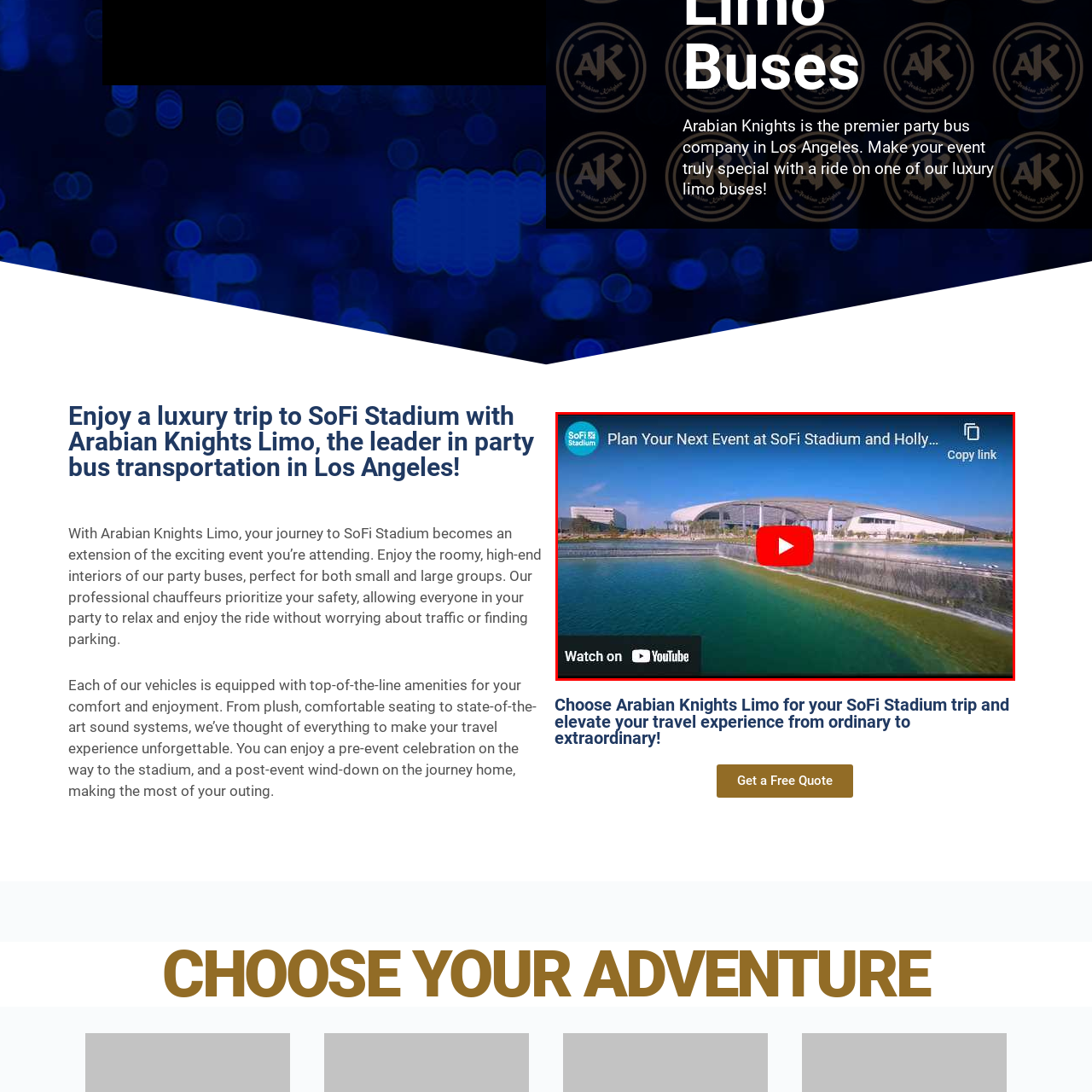Please concentrate on the part of the image enclosed by the red bounding box and answer the following question in detail using the information visible: What is the purpose of the promotional video?

The caption states that the video encourages viewers to plan events at SoFi Stadium, showcasing its versatility as a premier venue and highlighting its inviting atmosphere for gatherings.